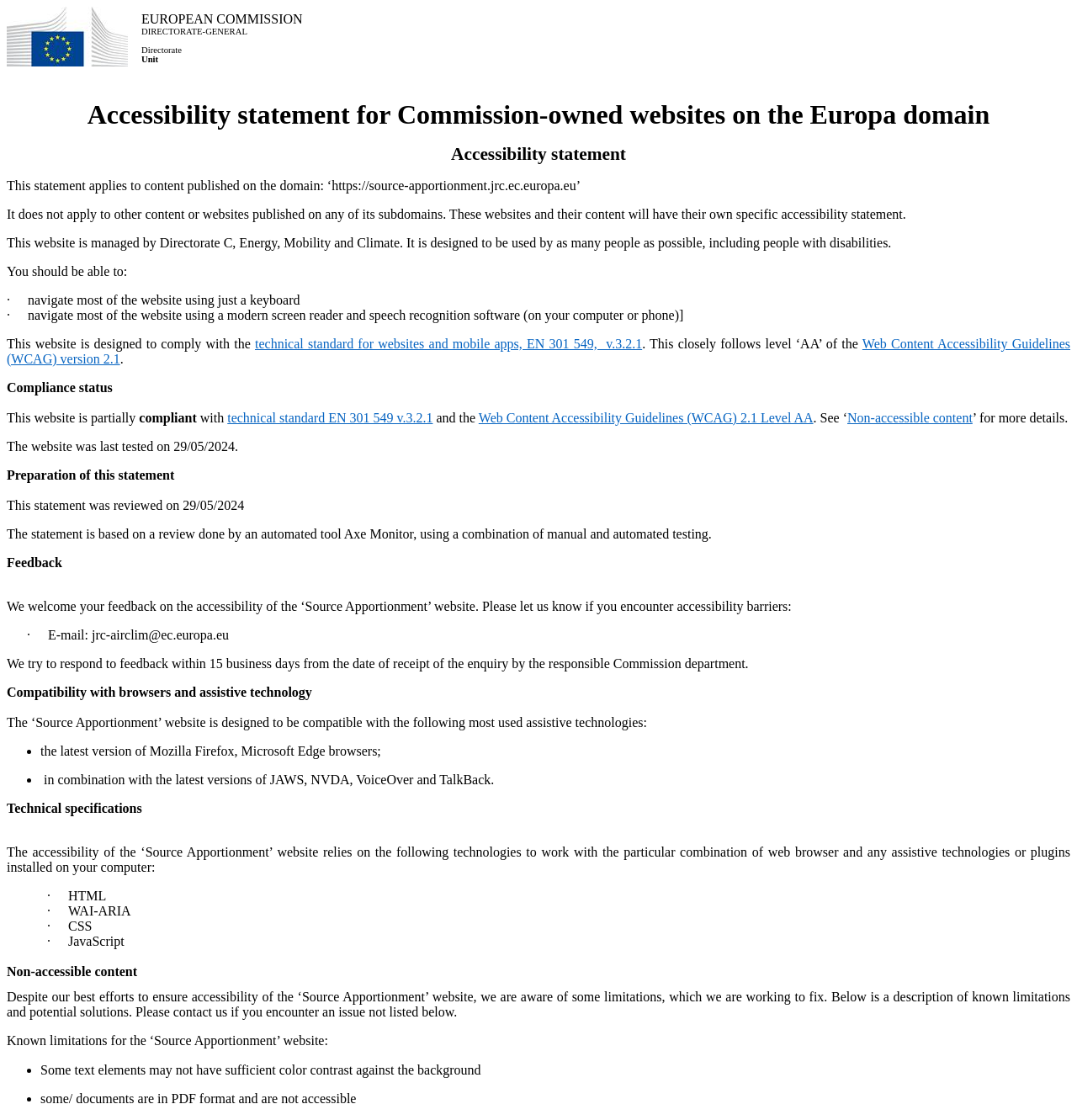Explain in detail what you observe on this webpage.

The webpage is an accessibility statement for Commission-owned websites on the Europa domain. At the top, there is a table containing the European Commission's logo on the left and information about the signer's or writer's organisational entity on the right. Below the table, there is a heading that reads "Accessibility statement for Commission-owned websites on the Europa domain". 

Following the heading, there are several paragraphs of text that explain the accessibility of the website. The text is divided into sections, including "Accessibility statement", "Compliance status", "Feedback", and "Compatibility with browsers and assistive technology". 

In the "Accessibility statement" section, there are several bullet points that list the ways in which the website can be used by people with disabilities, such as navigating the website using a keyboard or screen reader. 

The "Compliance status" section explains that the website is partially compliant with the technical standard EN 301 549 v.3.2.1 and the Web Content Accessibility Guidelines (WCAG) 2.1 Level AA. There is a link to a page with more details on non-accessible content.

The "Feedback" section invites users to provide feedback on the accessibility of the website and provides an email address to contact. 

The "Compatibility with browsers and assistive technology" section lists the browsers and assistive technologies that the website is designed to be compatible with, including Mozilla Firefox, Microsoft Edge, JAWS, NVDA, VoiceOver, and TalkBack.

There are also sections on "Technical specifications" and "Non-accessible content", which provide more information on the technologies used to make the website accessible and the limitations of the website's accessibility. 

Throughout the webpage, there are several links to other pages and resources, including a page with more details on non-accessible content and a page with technical specifications.